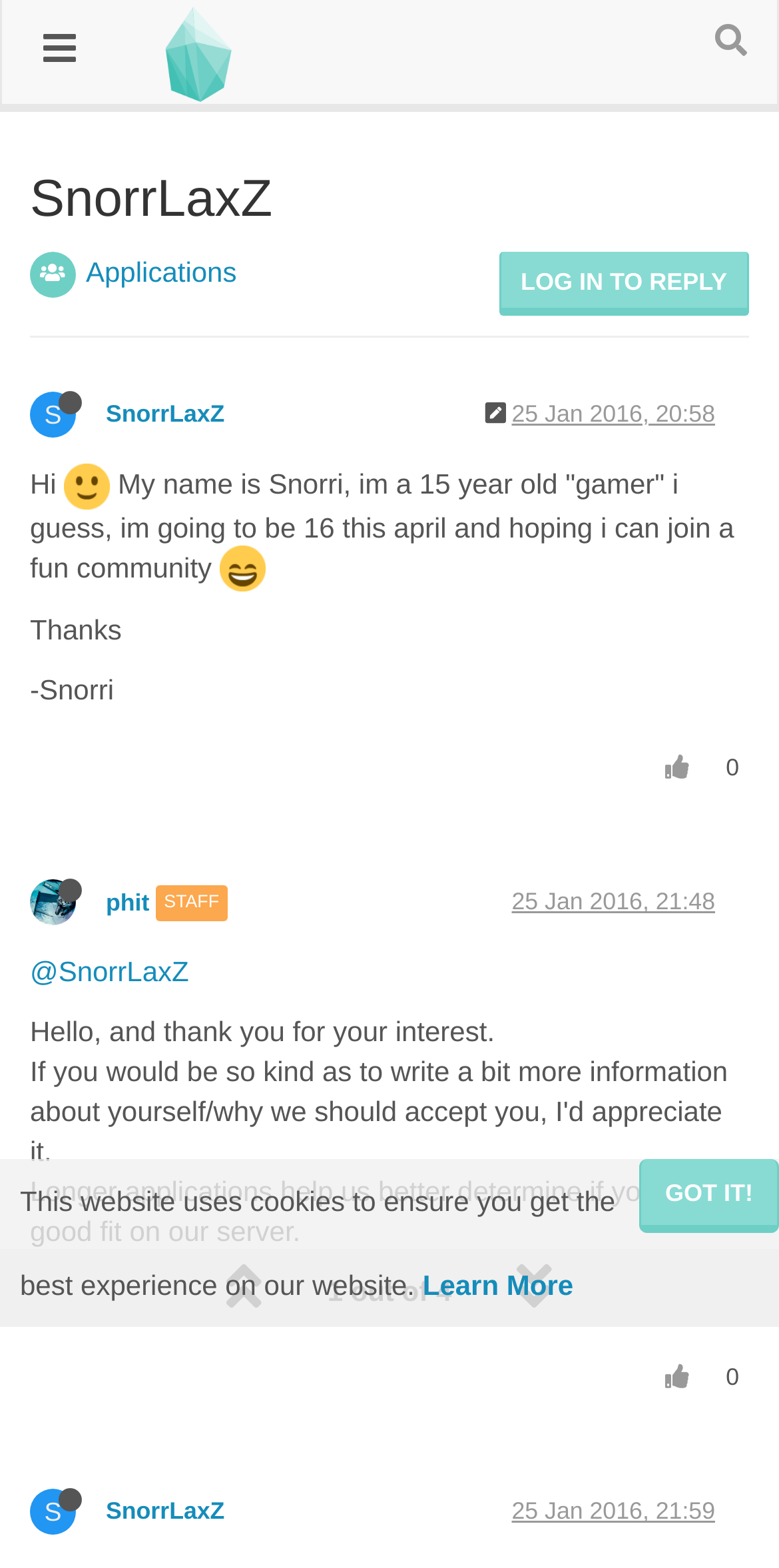Highlight the bounding box coordinates of the element you need to click to perform the following instruction: "View applications."

[0.11, 0.163, 0.304, 0.184]